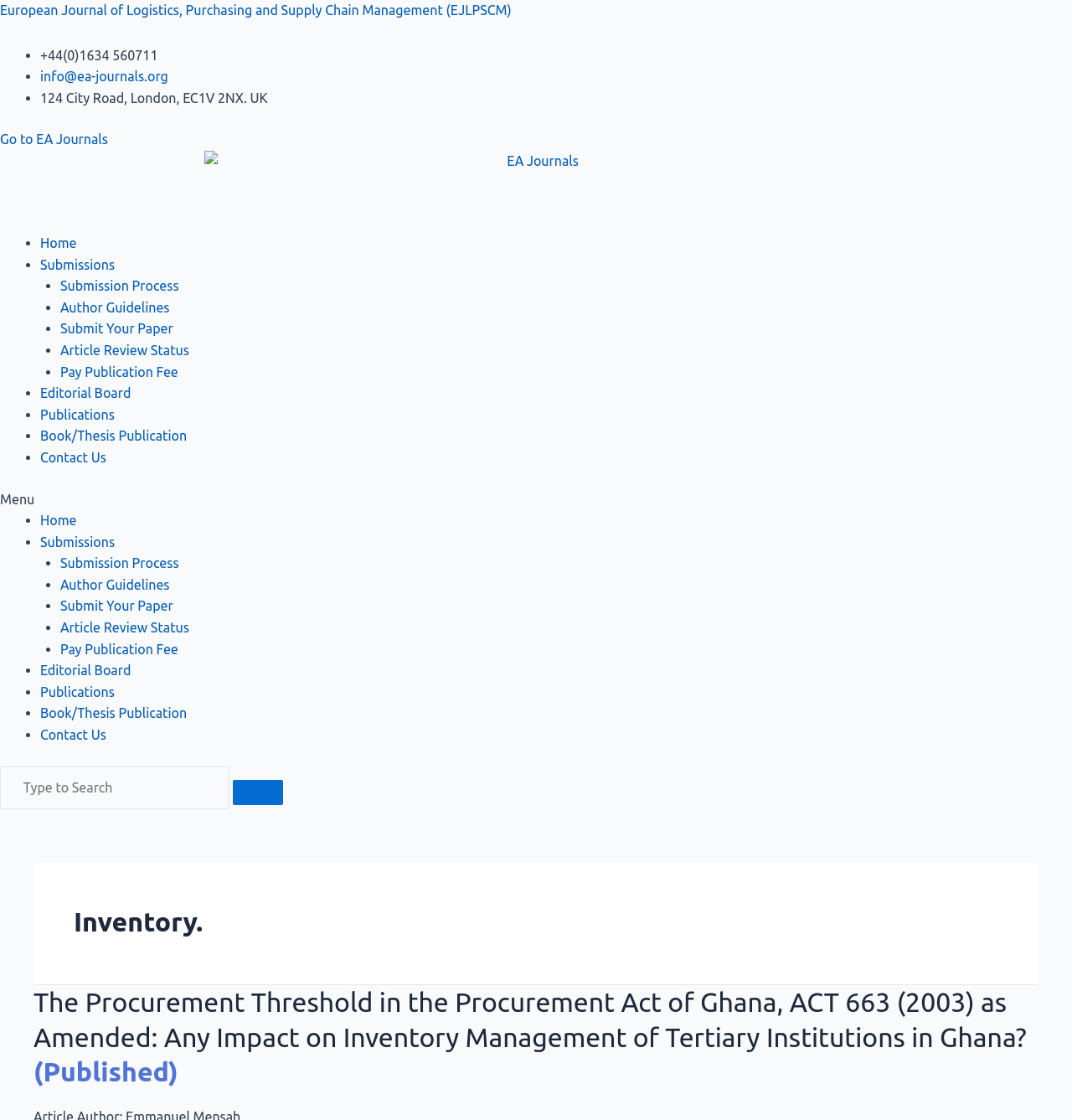Determine the bounding box for the HTML element described here: "Submissions". The coordinates should be given as [left, top, right, bottom] with each number being a float between 0 and 1.

[0.038, 0.477, 0.107, 0.49]